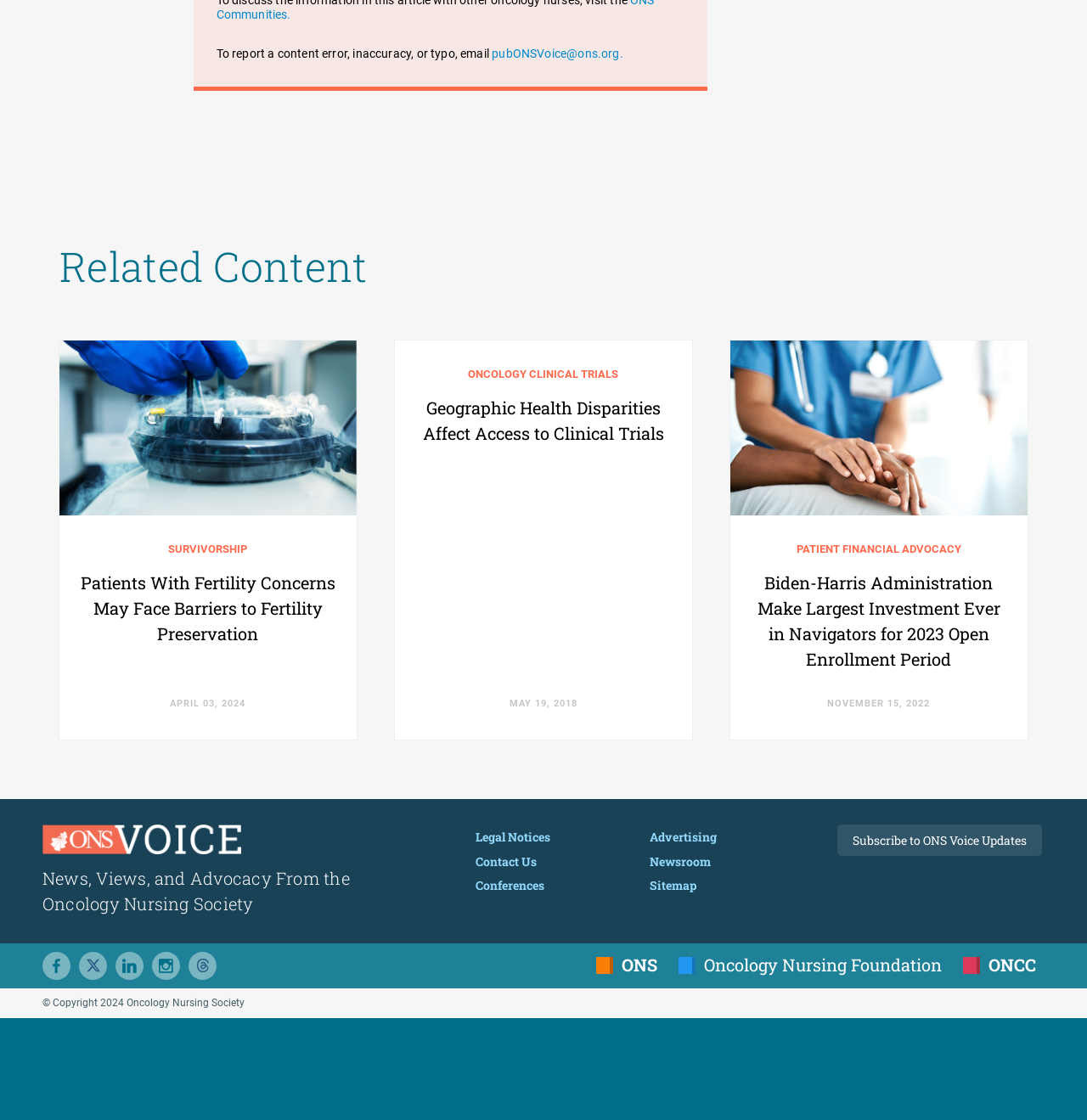Identify the coordinates of the bounding box for the element that must be clicked to accomplish the instruction: "View the image eu_billsandstars".

None